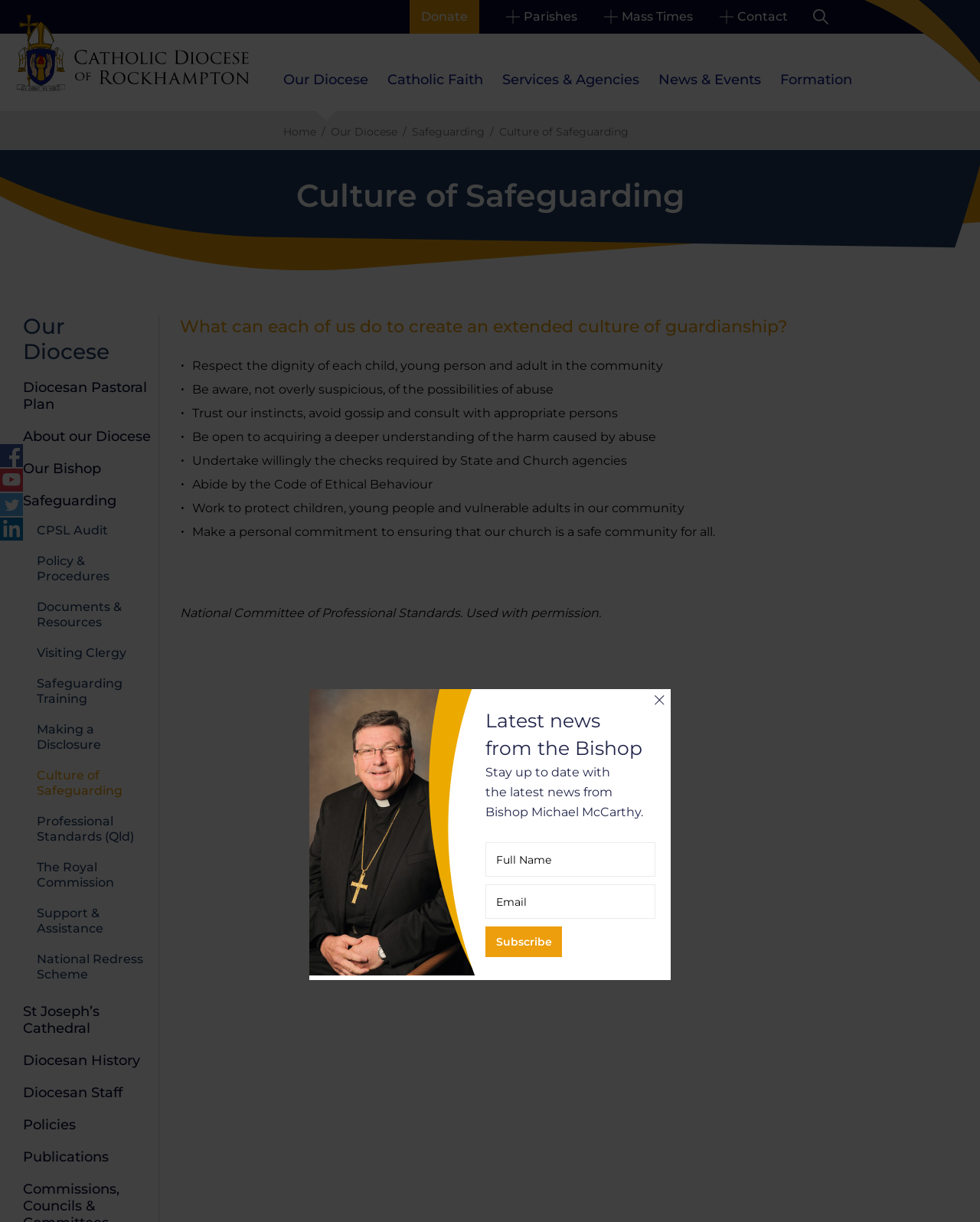Provide the bounding box coordinates of the HTML element this sentence describes: "The Royal Commission". The bounding box coordinates consist of four float numbers between 0 and 1, i.e., [left, top, right, bottom].

[0.038, 0.704, 0.116, 0.728]